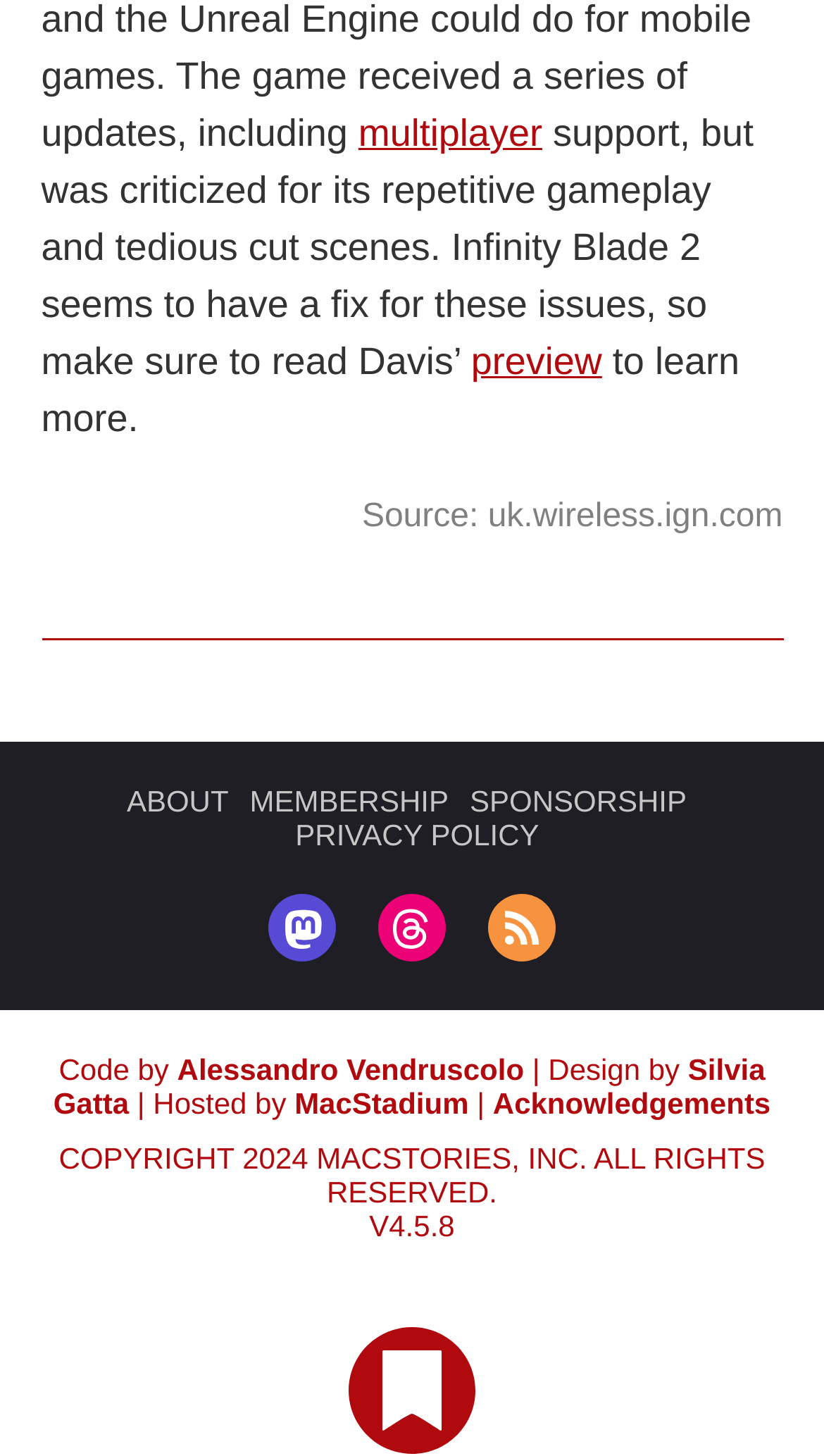Determine the bounding box coordinates of the element's region needed to click to follow the instruction: "learn more about Infinity Blade 2". Provide these coordinates as four float numbers between 0 and 1, formatted as [left, top, right, bottom].

[0.05, 0.234, 0.897, 0.302]